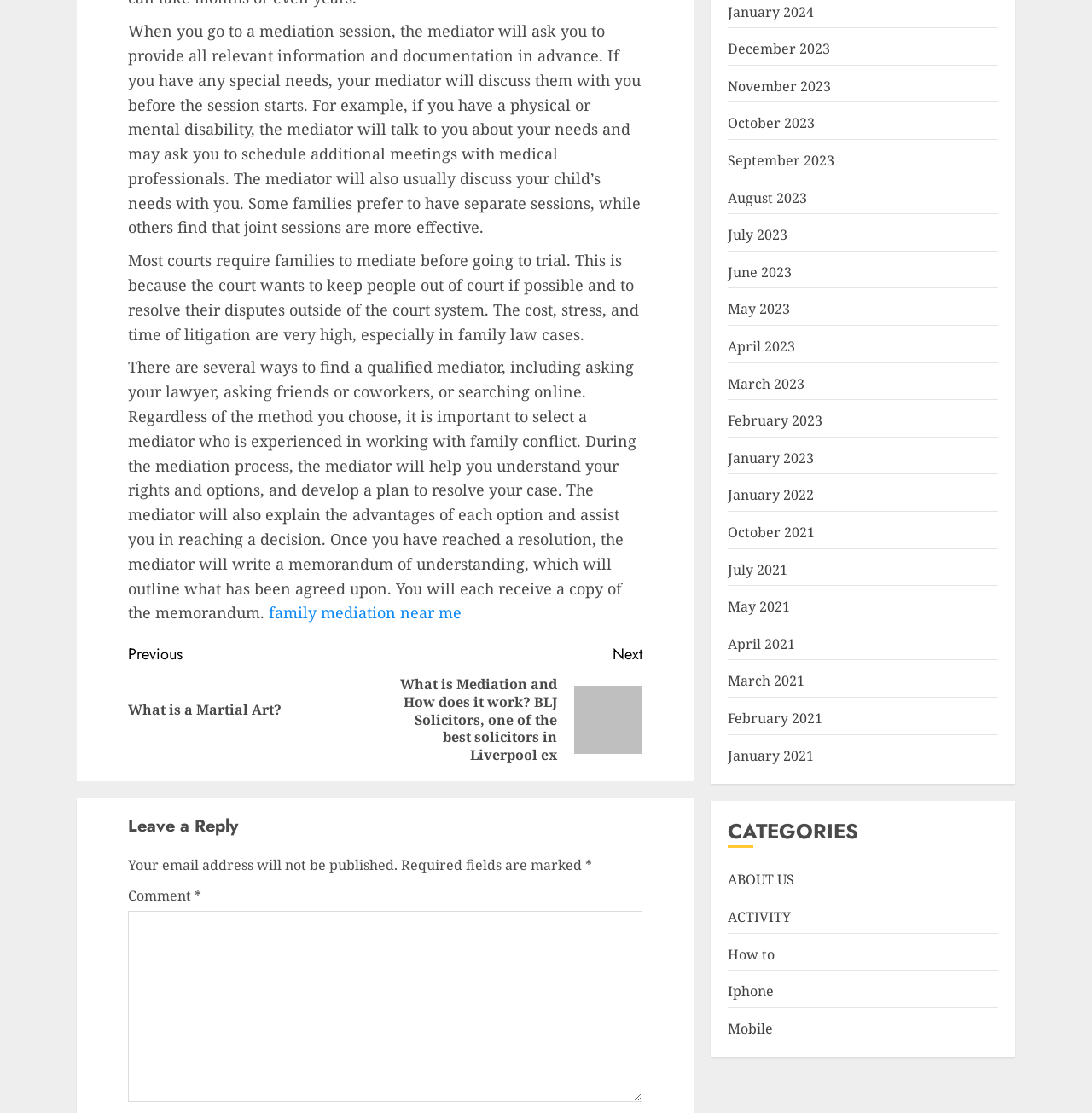Provide a brief response using a word or short phrase to this question:
What is the purpose of mediation?

Resolve disputes outside of court